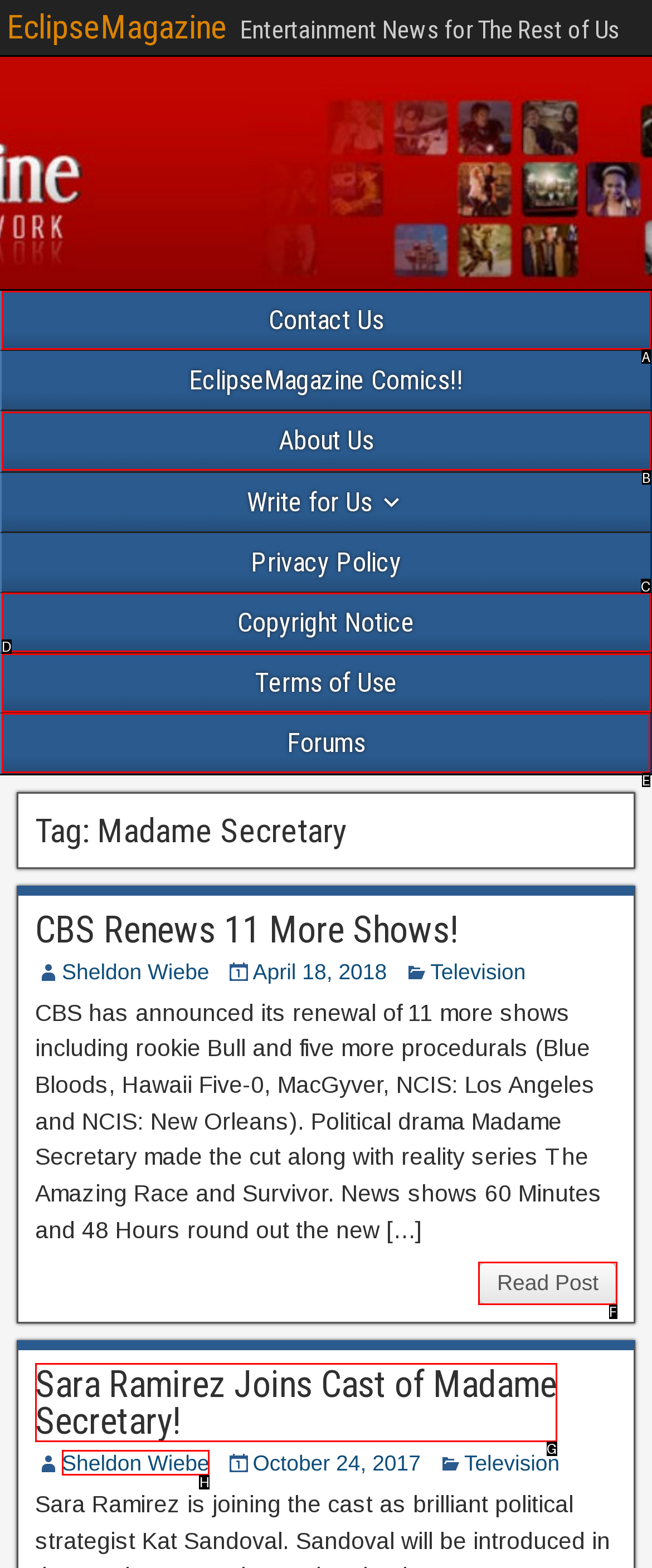Identify the correct UI element to click for this instruction: Go to the forums
Respond with the appropriate option's letter from the provided choices directly.

E